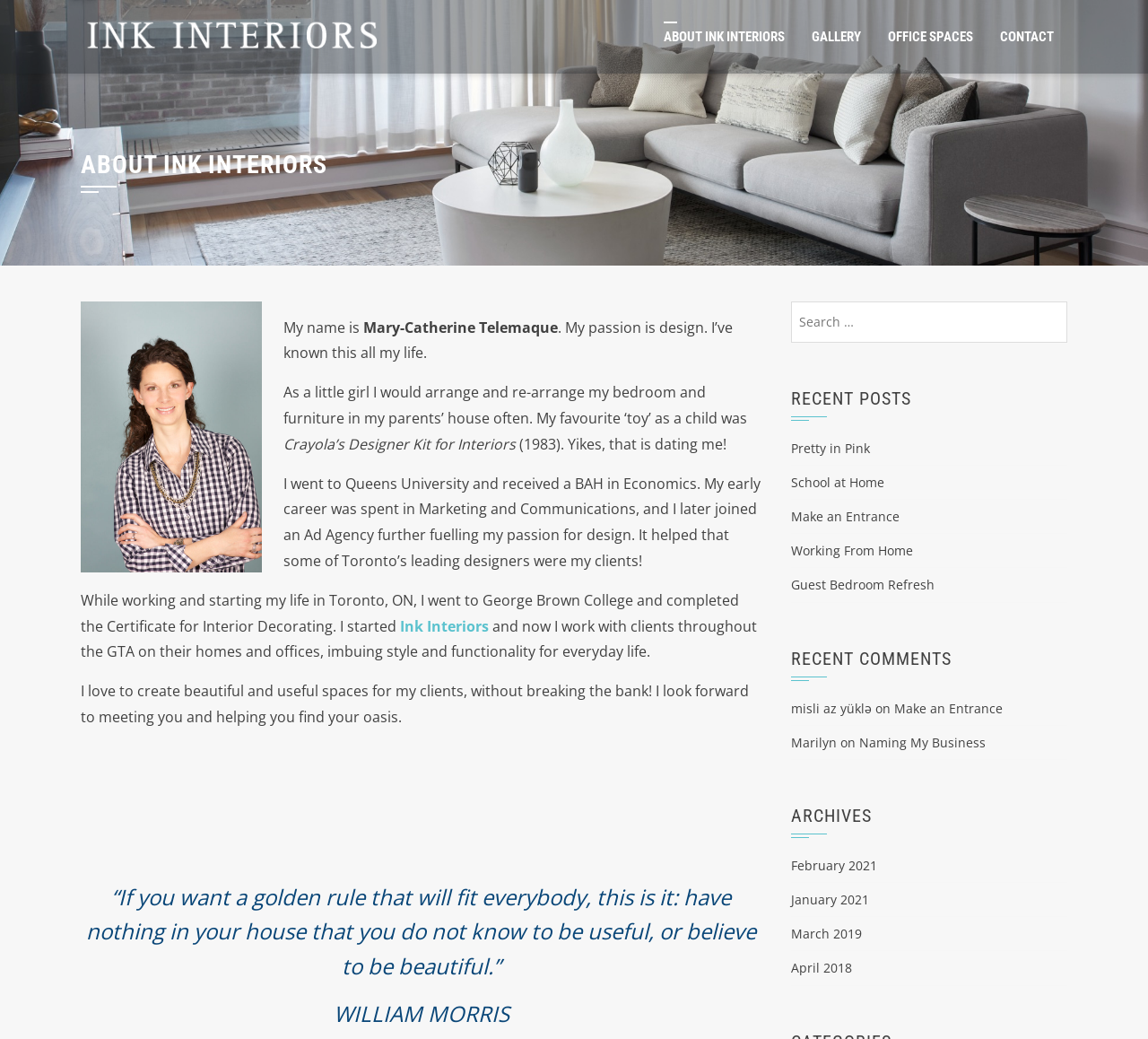Identify the webpage's primary heading and generate its text.

ABOUT INK INTERIORS